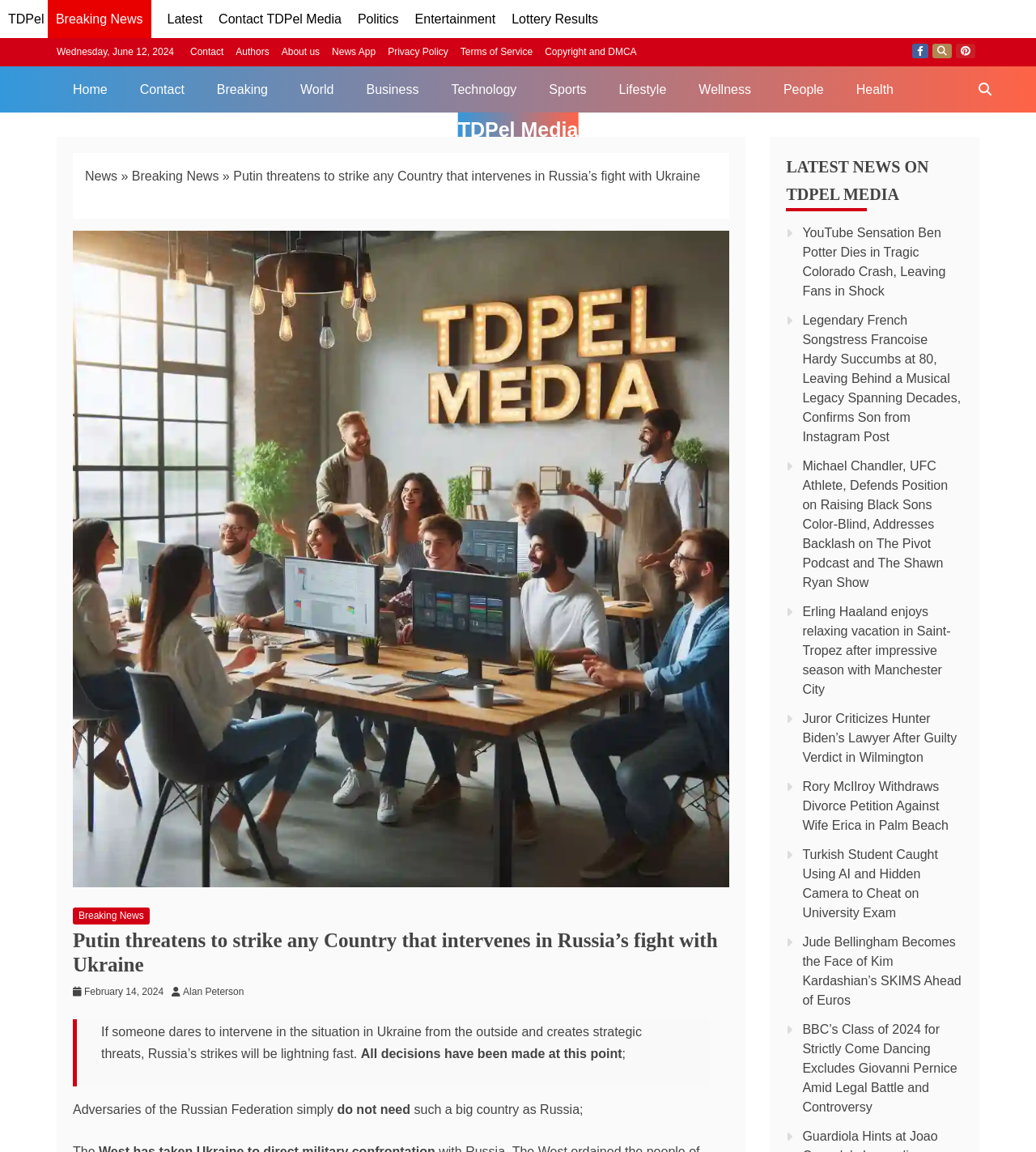Identify the bounding box coordinates for the element you need to click to achieve the following task: "Read the latest news on 'YouTube Sensation Ben Potter Dies in Tragic Colorado Crash'". The coordinates must be four float values ranging from 0 to 1, formatted as [left, top, right, bottom].

[0.775, 0.196, 0.913, 0.258]